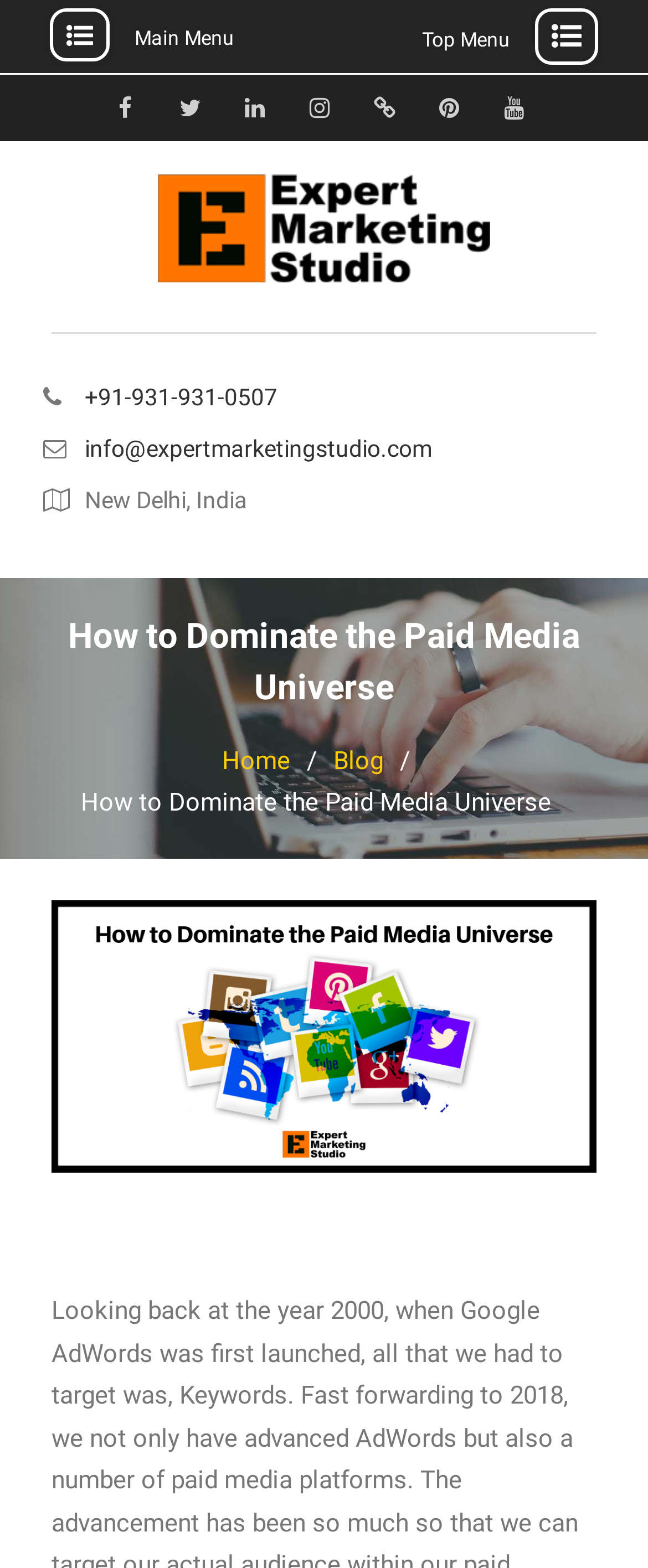Highlight the bounding box coordinates of the region I should click on to meet the following instruction: "Visit Expert Marketing Studio homepage".

[0.244, 0.111, 0.756, 0.18]